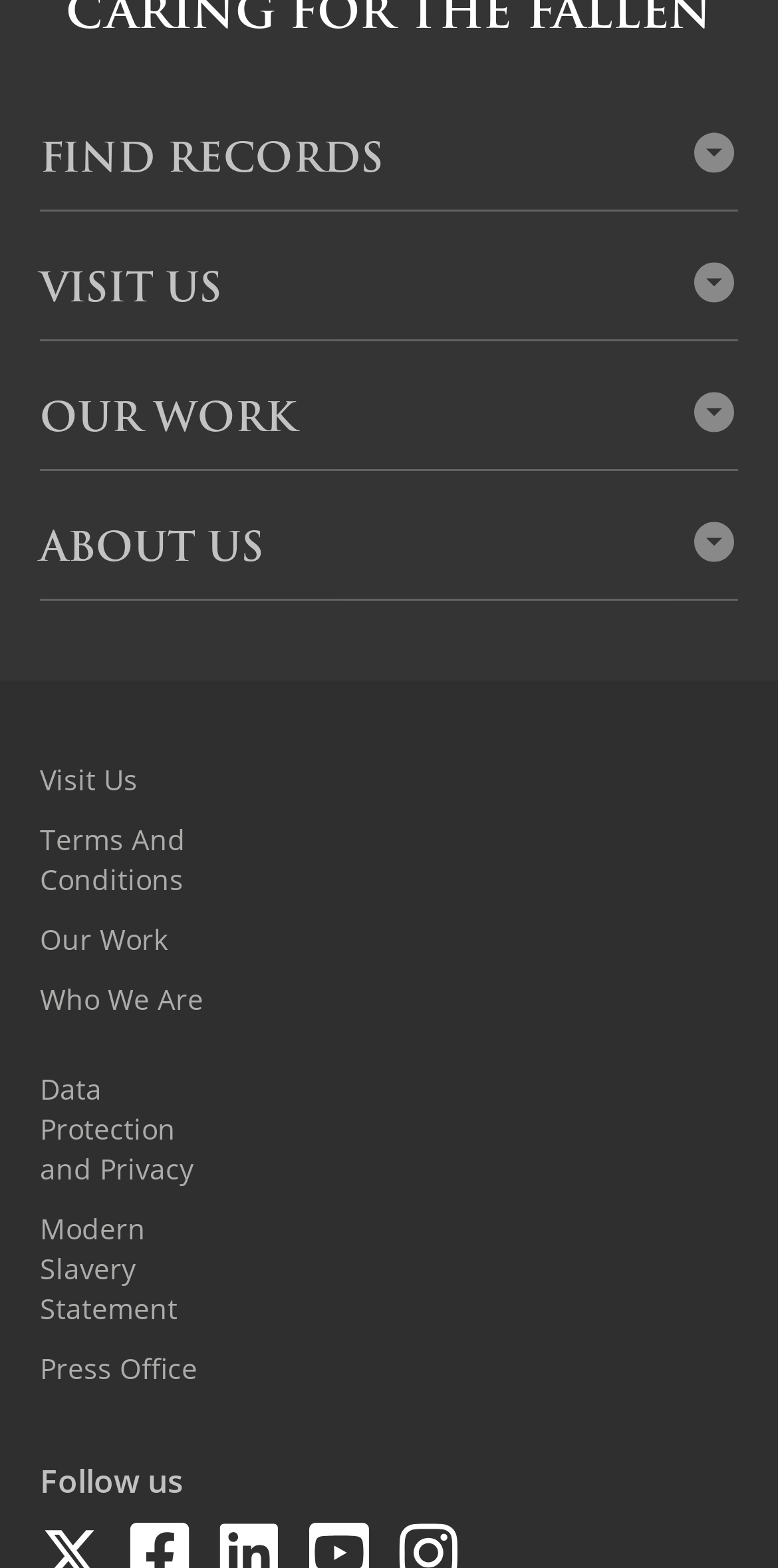Provide a one-word or short-phrase answer to the question:
What can users do on this website?

Find records, explore archives, and more